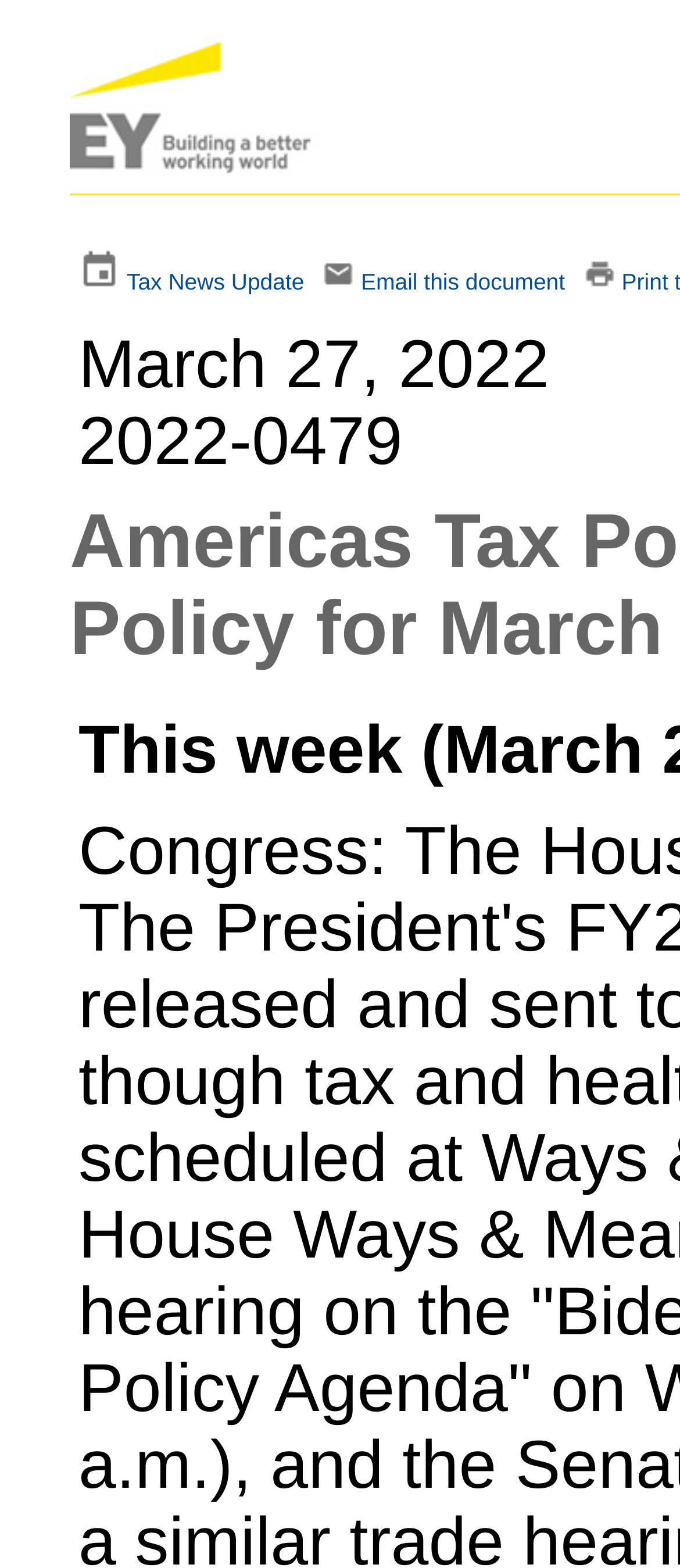Determine the bounding box coordinates of the UI element described below. Use the format (top-left x, top-left y, bottom-right x, bottom-right y) with floating point numbers between 0 and 1: Email this document

[0.531, 0.171, 0.831, 0.188]